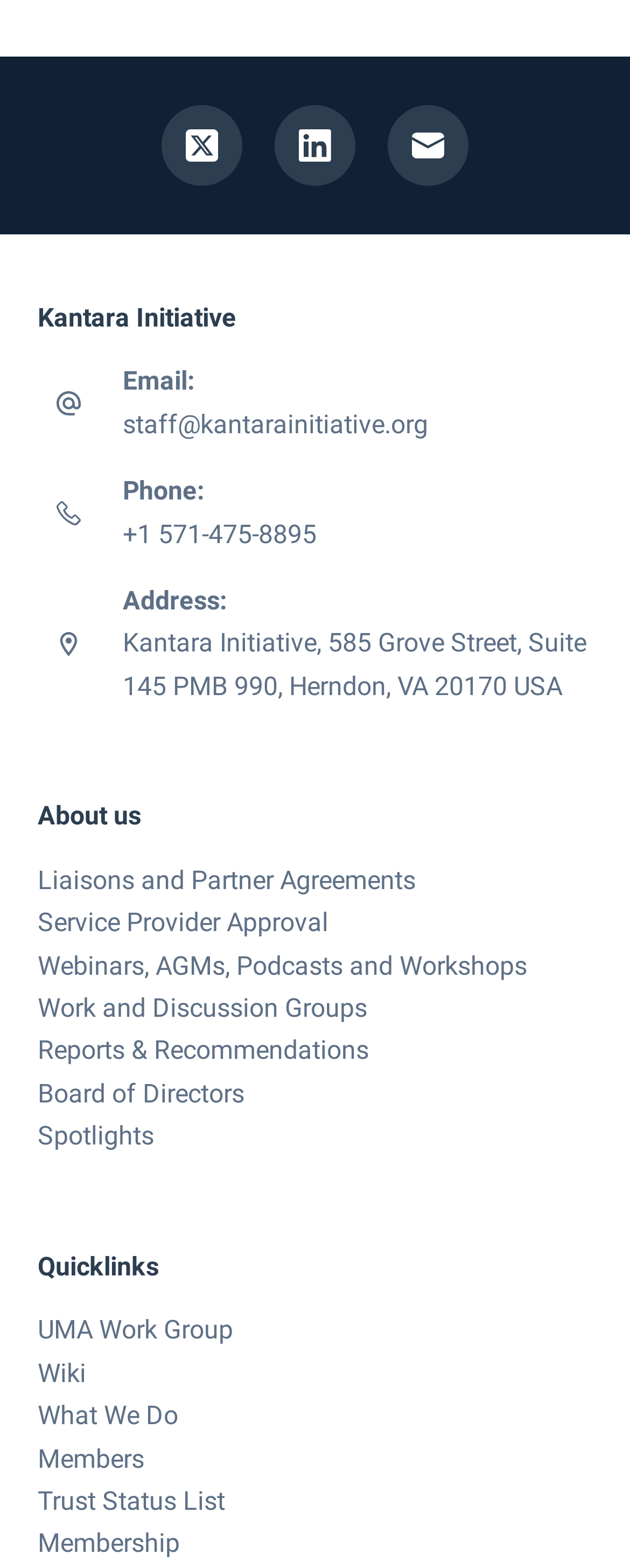Please specify the bounding box coordinates of the element that should be clicked to execute the given instruction: 'Check the Trust Status List'. Ensure the coordinates are four float numbers between 0 and 1, expressed as [left, top, right, bottom].

[0.06, 0.947, 0.357, 0.967]